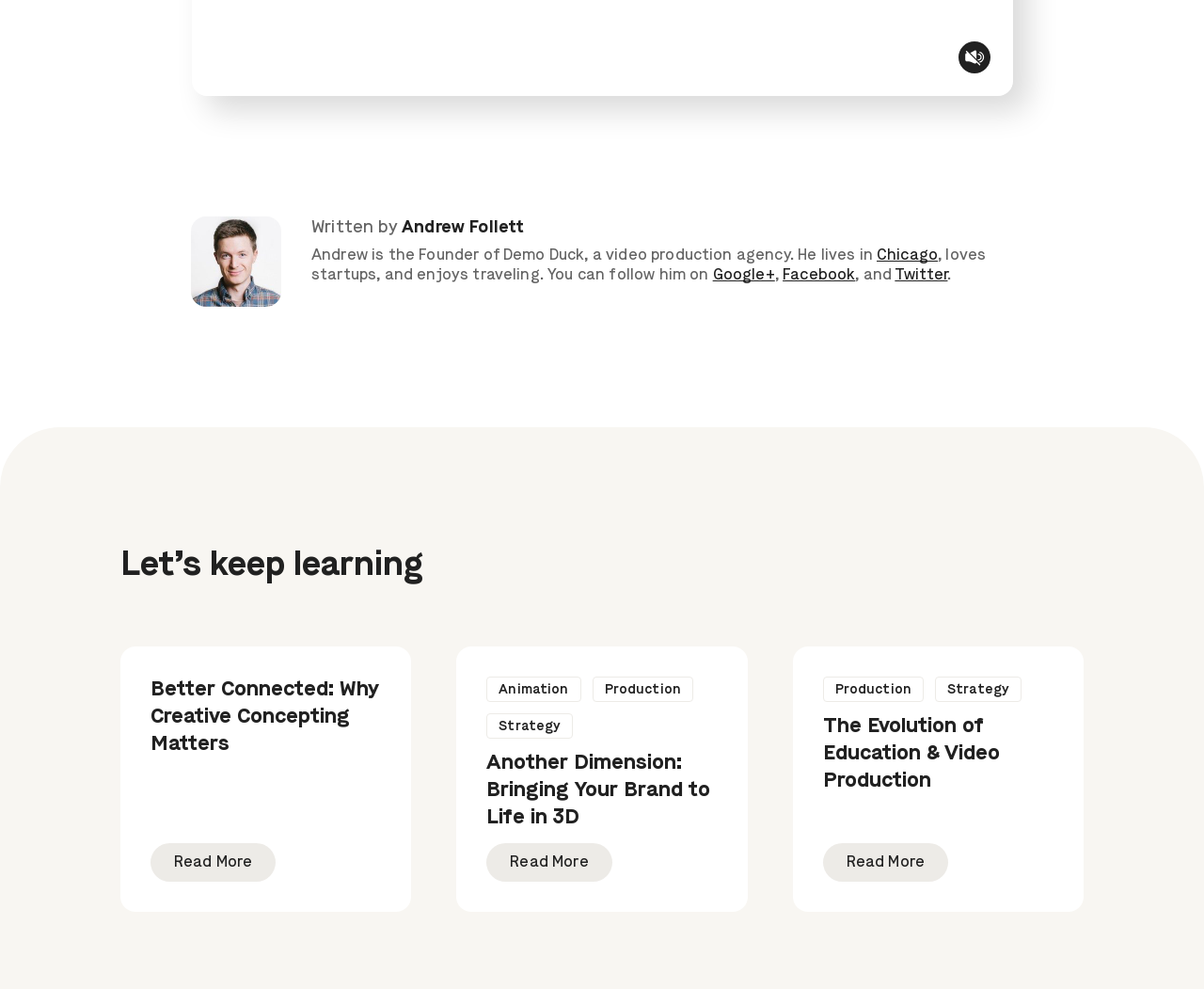Please locate the bounding box coordinates of the element that should be clicked to complete the given instruction: "Read more about Better Connected: Why Creative Concepting Matters".

[0.125, 0.853, 0.229, 0.891]